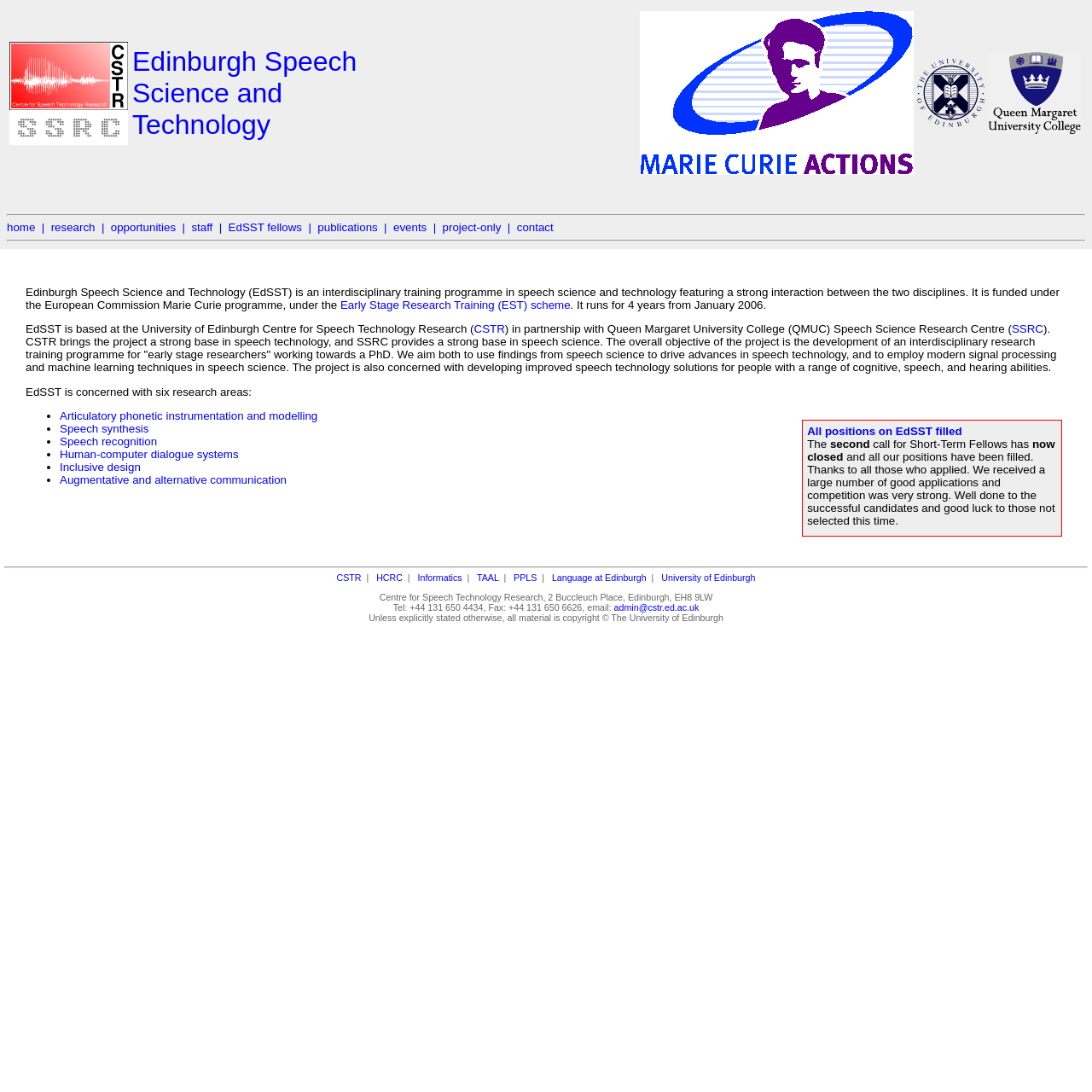Write an exhaustive caption that covers the webpage's main aspects.

The webpage is about Edinburgh Speech Science and Technology (EdSST), an interdisciplinary training program in speech science and technology. At the top of the page, there is a layout table with four cells, each containing a logo: CSTR, SSRC, Marie Curie, and UoE. Below the logos, there is a horizontal separator line.

The main navigation menu is located below the separator line, consisting of nine links: home, research, opportunities, staff, EdSST fellows, publications, events, project-only, and contact. These links are separated by vertical separator lines.

The main content of the page is divided into several sections. The first section introduces EdSST, describing it as an interdisciplinary training program in speech science and technology, funded by the European Commission Marie Curie program. The text explains that the program is based at the University of Edinburgh Centre for Speech Technology Research (CSTR) in partnership with Queen Margaret University College (QMUC) Speech Science Research Centre (SSRC).

The second section announces that all positions on EdSST have been filled, and the second call for Short-Term Fellows has closed. The text expresses gratitude to all applicants and congratulates the successful candidates.

The third section lists six research areas that EdSST is concerned with: articulatory phonetic instrumentation and modeling, speech synthesis, speech recognition, human-computer dialogue systems, inclusive design, and augmentative and alternative communication. Each research area is represented by a bullet point and a link.

The fourth section contains a list of links to related institutions and organizations, including CSTR, HCRC, Informatics, TAAL, PPLS, Language at Edinburgh, and the University of Edinburgh.

The final section provides contact information for the Centre for Speech Technology Research, including the address, phone number, fax number, and email address. The page ends with a copyright notice stating that all material is copyright of The University of Edinburgh unless explicitly stated otherwise.